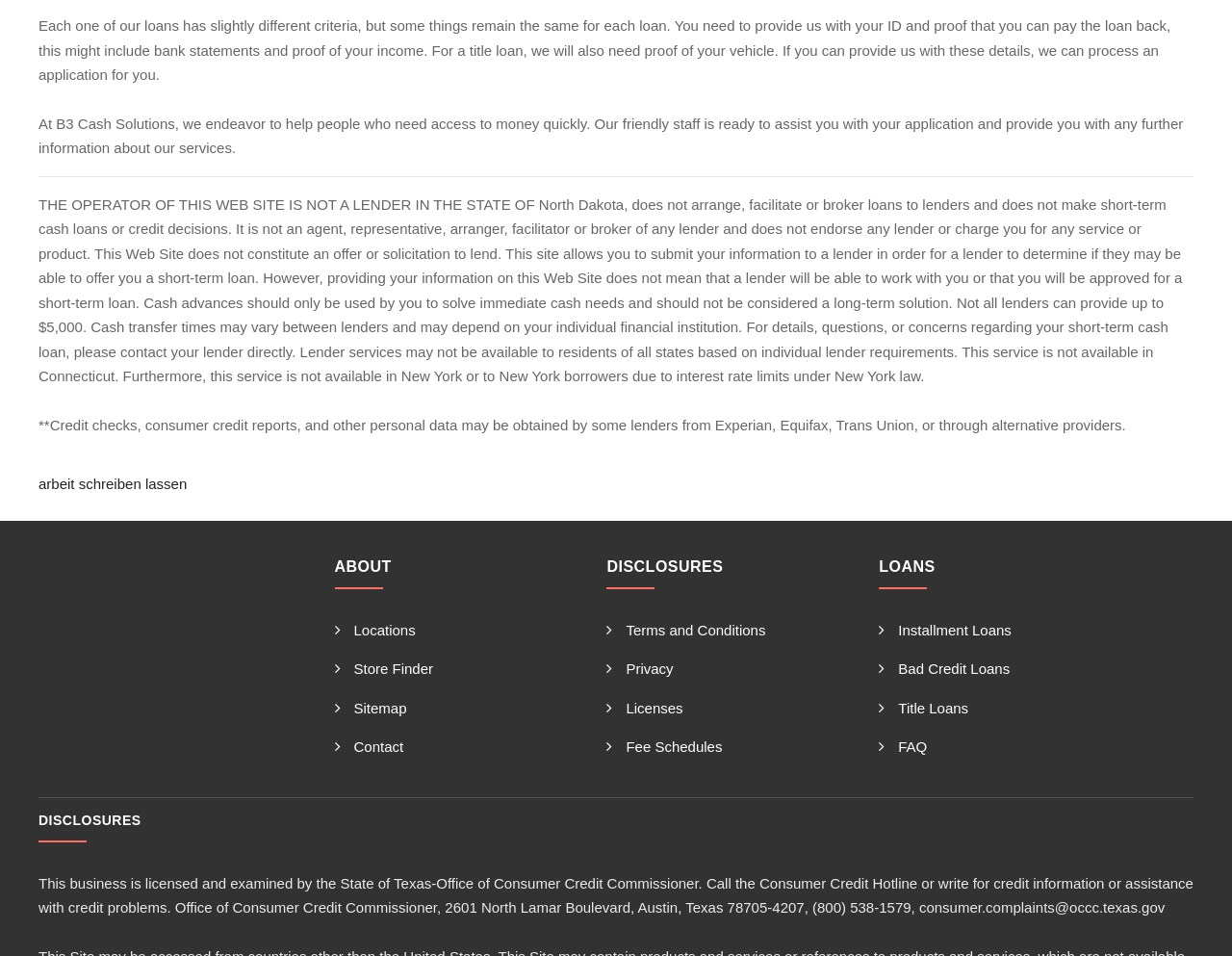Identify the bounding box coordinates for the UI element mentioned here: "arbeit schreiben lassen". Provide the coordinates as four float values between 0 and 1, i.e., [left, top, right, bottom].

[0.031, 0.498, 0.152, 0.515]